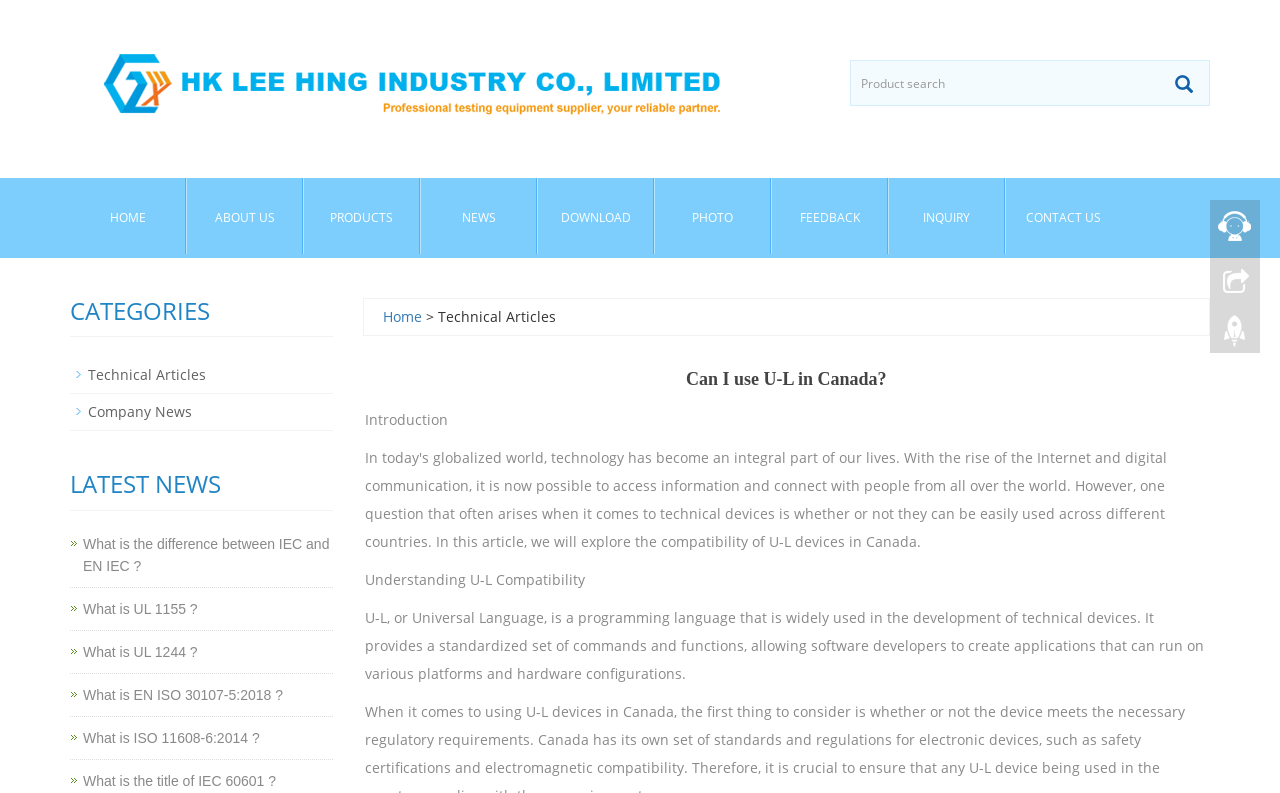Give a comprehensive overview of the webpage, including key elements.

The webpage is about understanding U-L compatibility in Canada. At the top, there is a logo of "HK LEE HING INDUSTRY CO., LIMITED" with a link to the company's website. Below the logo, there is a search bar labeled "Product search" where users can input keywords to search for products.

The main navigation menu is located on the left side of the page, with links to "HOME", "ABOUT US", "PRODUCTS", "NEWS", "DOWNLOAD", "PHOTO", "FEEDBACK", "INQUIRY", and "CONTACT US". 

On the right side of the page, there is a section with a heading "Can I use U-L in Canada?" which appears to be the main content of the page. This section is divided into three subheadings: "Introduction", "Understanding U-L Compatibility", and a paragraph of text that explains what U-L is and its uses.

Below the main content, there are two columns of links. The left column is labeled "CATEGORIES" and has links to "Technical Articles" and other categories. The right column is labeled "LATEST NEWS" and has links to several news articles with titles such as "What is the difference between IEC and EN IEC?" and "What is UL 1155?".

At the bottom of the page, there are three links to navigate to the top of the page, and two empty links with no text.